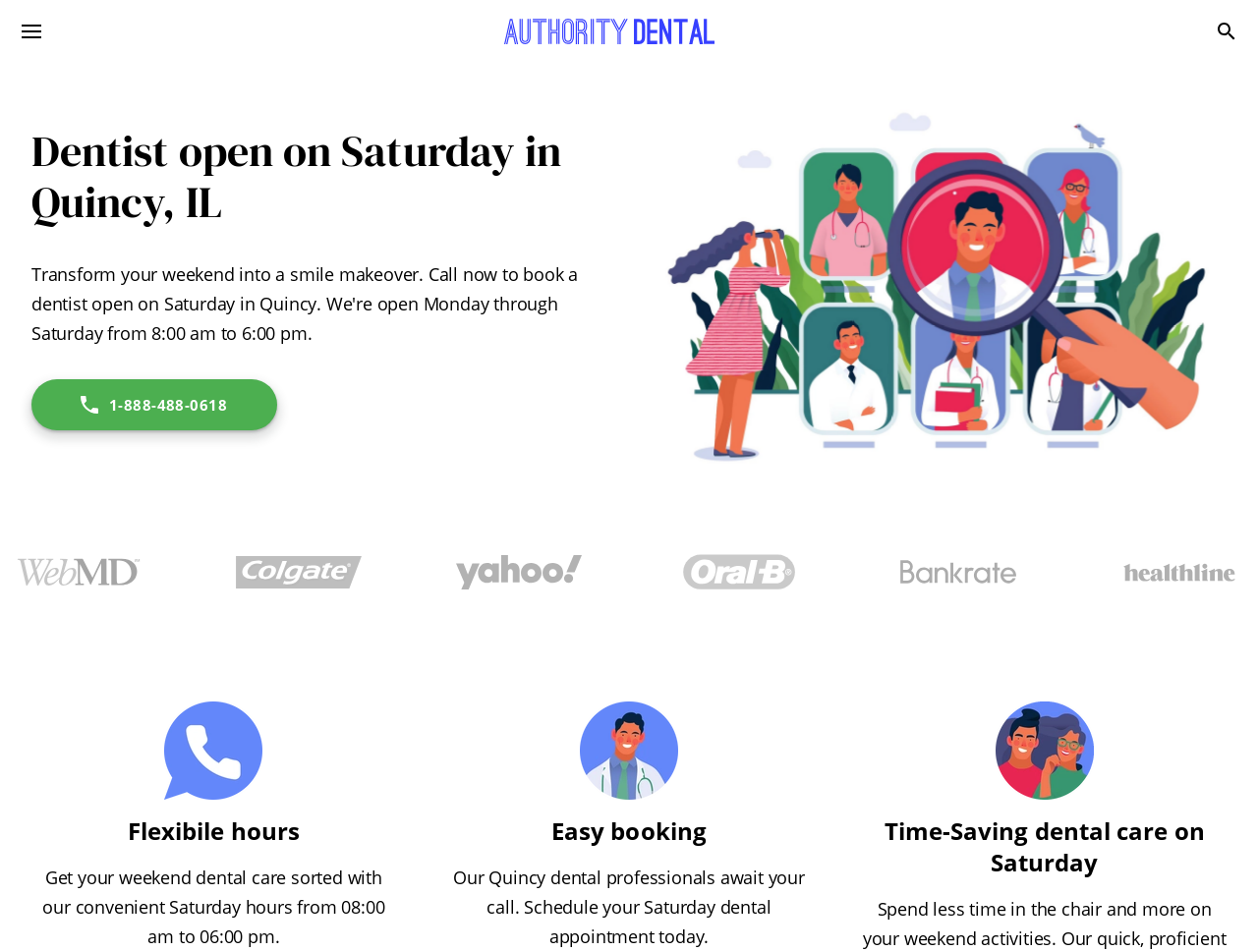Respond to the following question using a concise word or phrase: 
What is the benefit of booking a dentist on Saturday?

Time-Saving dental care